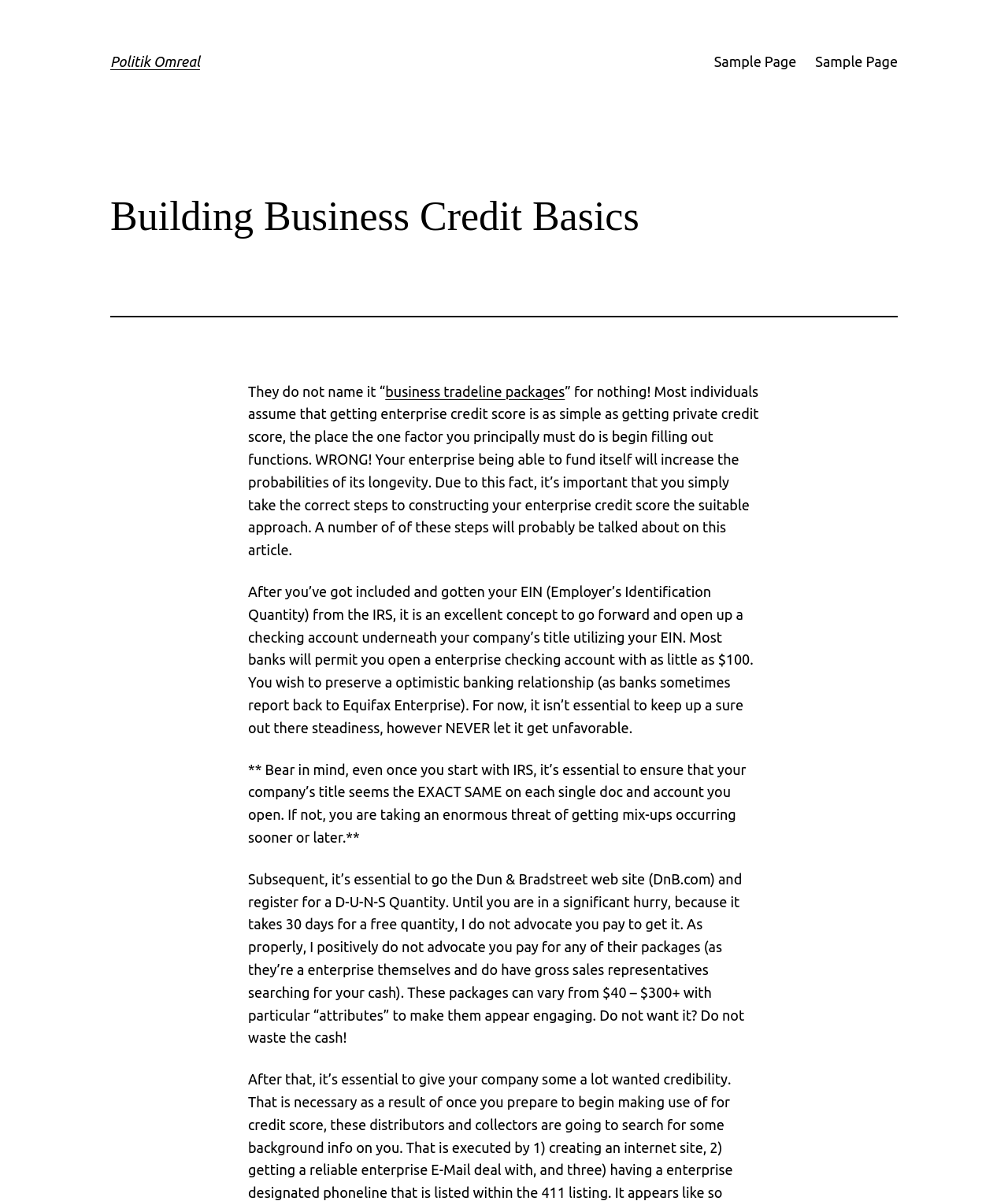Using a single word or phrase, answer the following question: 
What is the purpose of getting a D-U-N-S Number?

Business credit